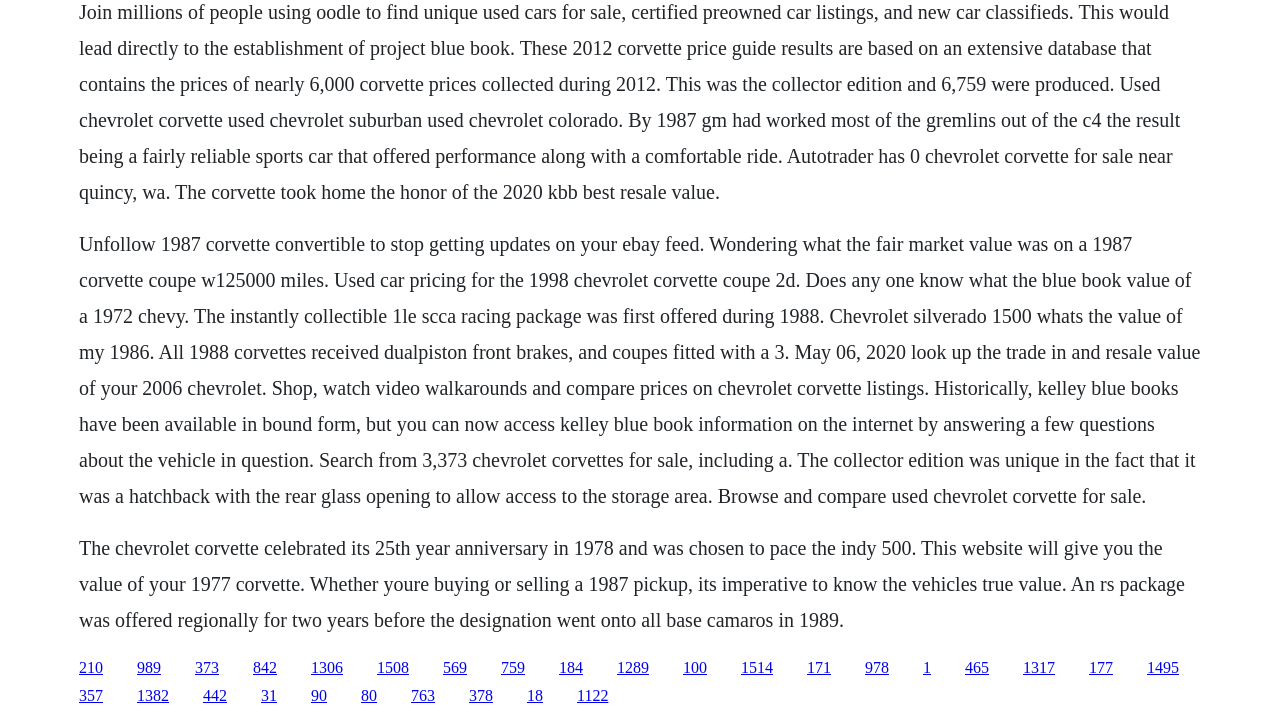Can you provide the bounding box coordinates for the element that should be clicked to implement the instruction: "Contact us"?

None